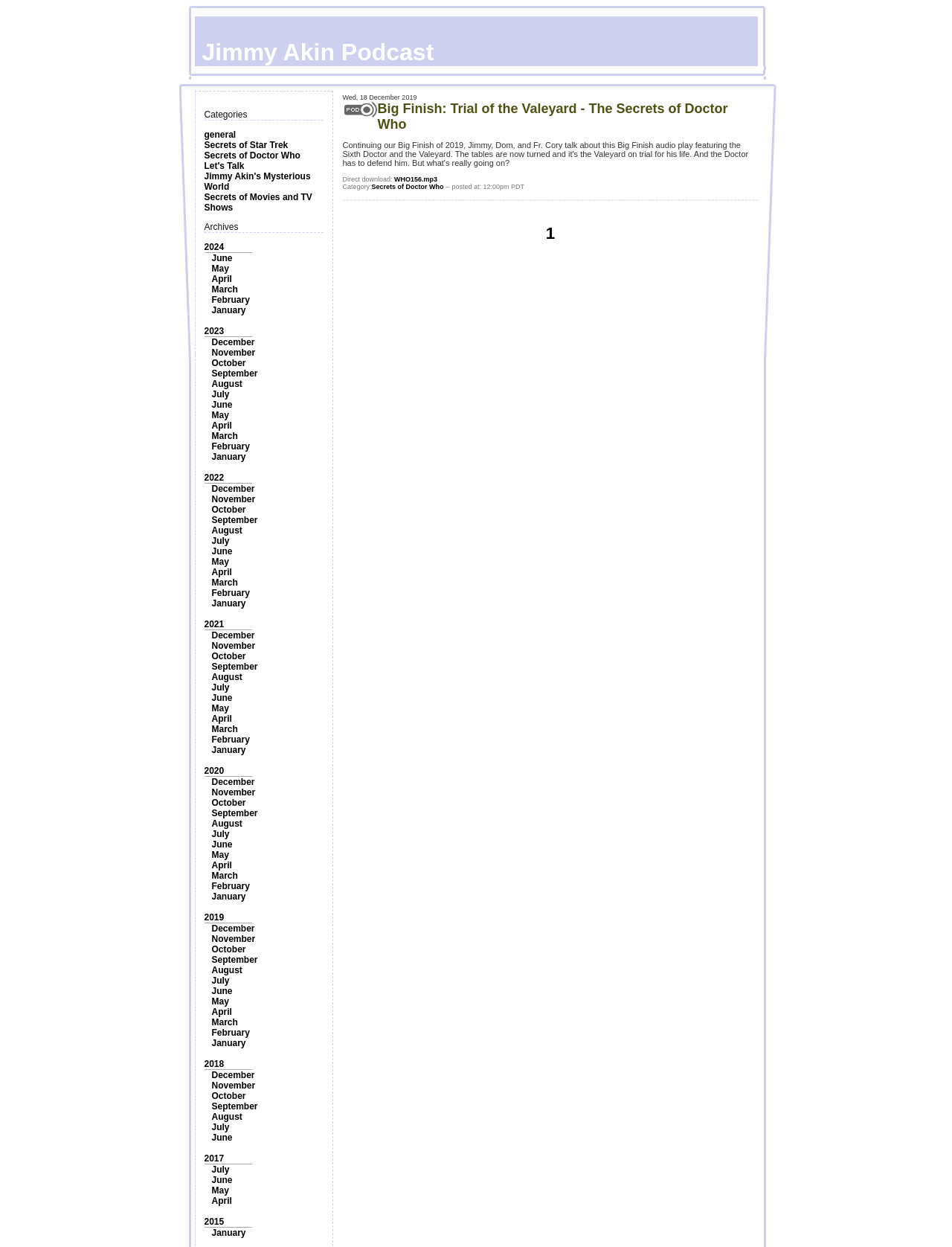Specify the bounding box coordinates of the area that needs to be clicked to achieve the following instruction: "Explore the 'Secrets of Star Trek' category".

[0.214, 0.112, 0.303, 0.121]